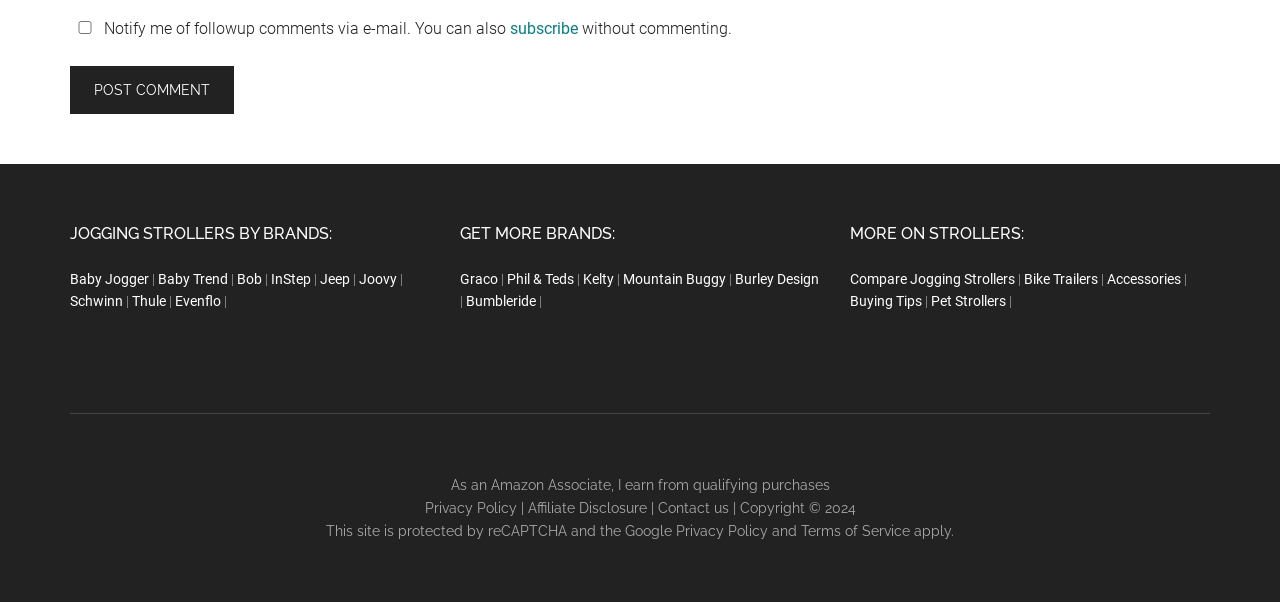Can you look at the image and give a comprehensive answer to the question:
What is the copyright year of the website?

I found the copyright information at the bottom of the webpage, which states 'Copyright © 2024', indicating that the website's copyright year is 2024.